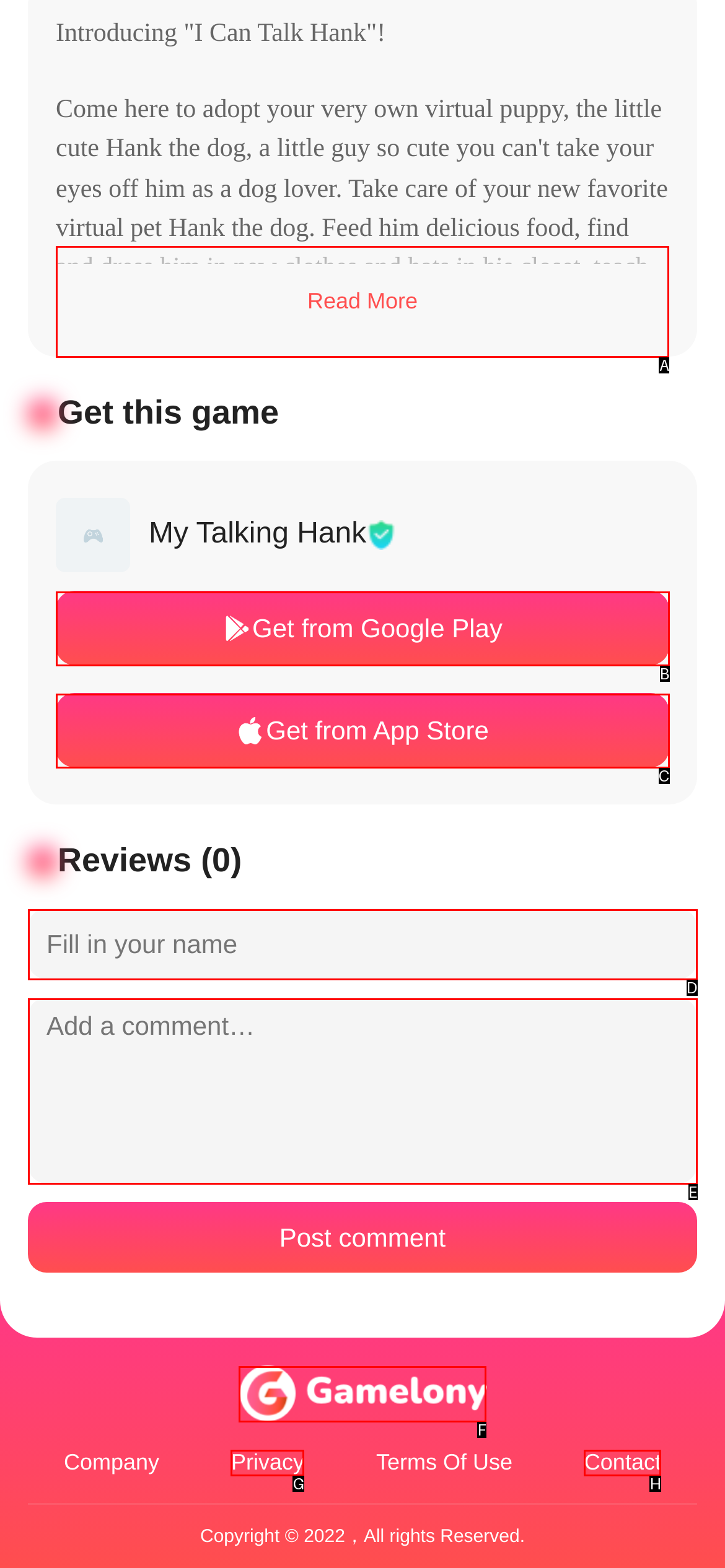Identify the HTML element to click to execute this task: Read more about I Can Talk Hank Respond with the letter corresponding to the proper option.

A